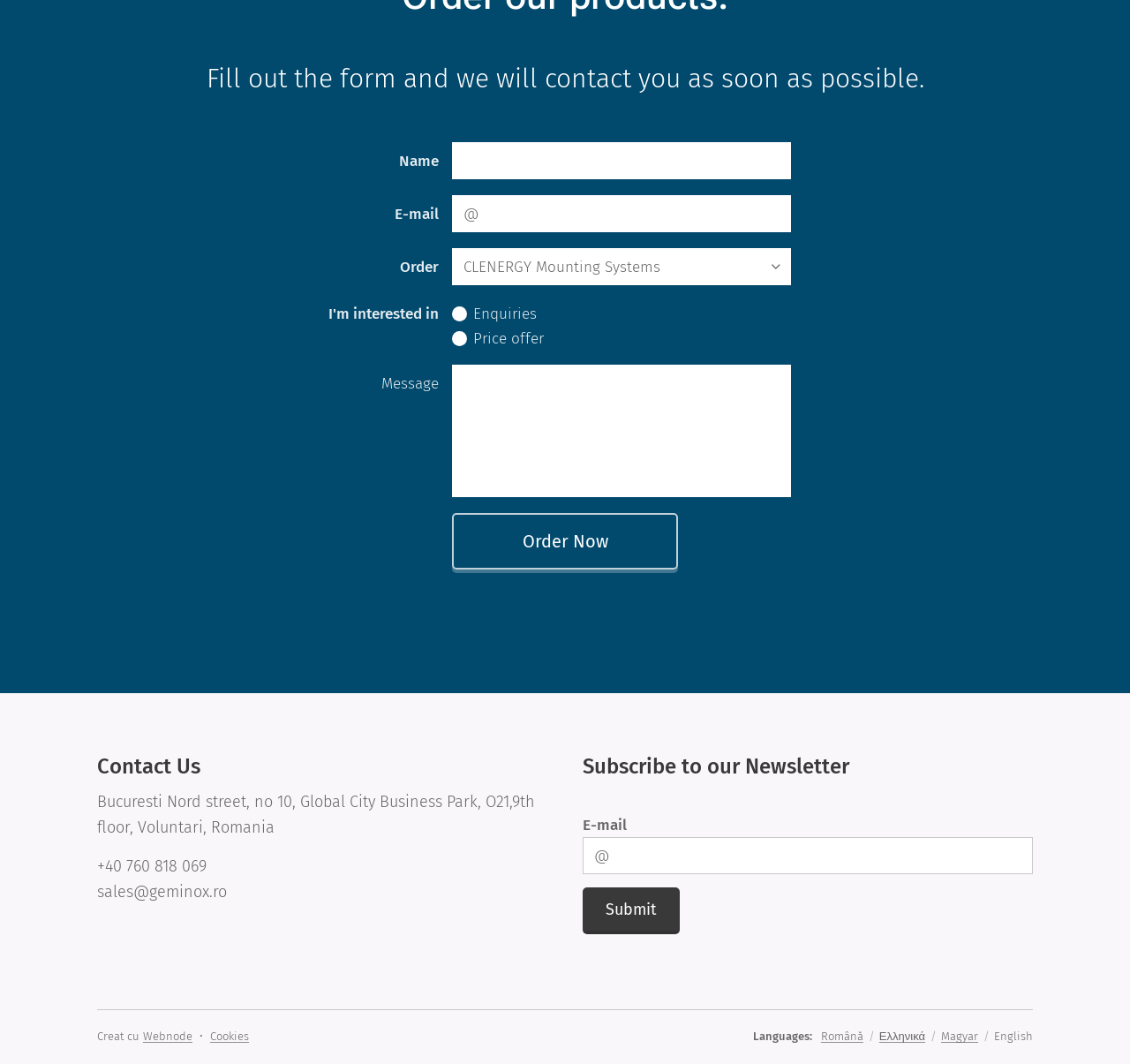Respond with a single word or phrase:
What is the purpose of the 'Subscribe to our Newsletter' section?

To receive newsletter